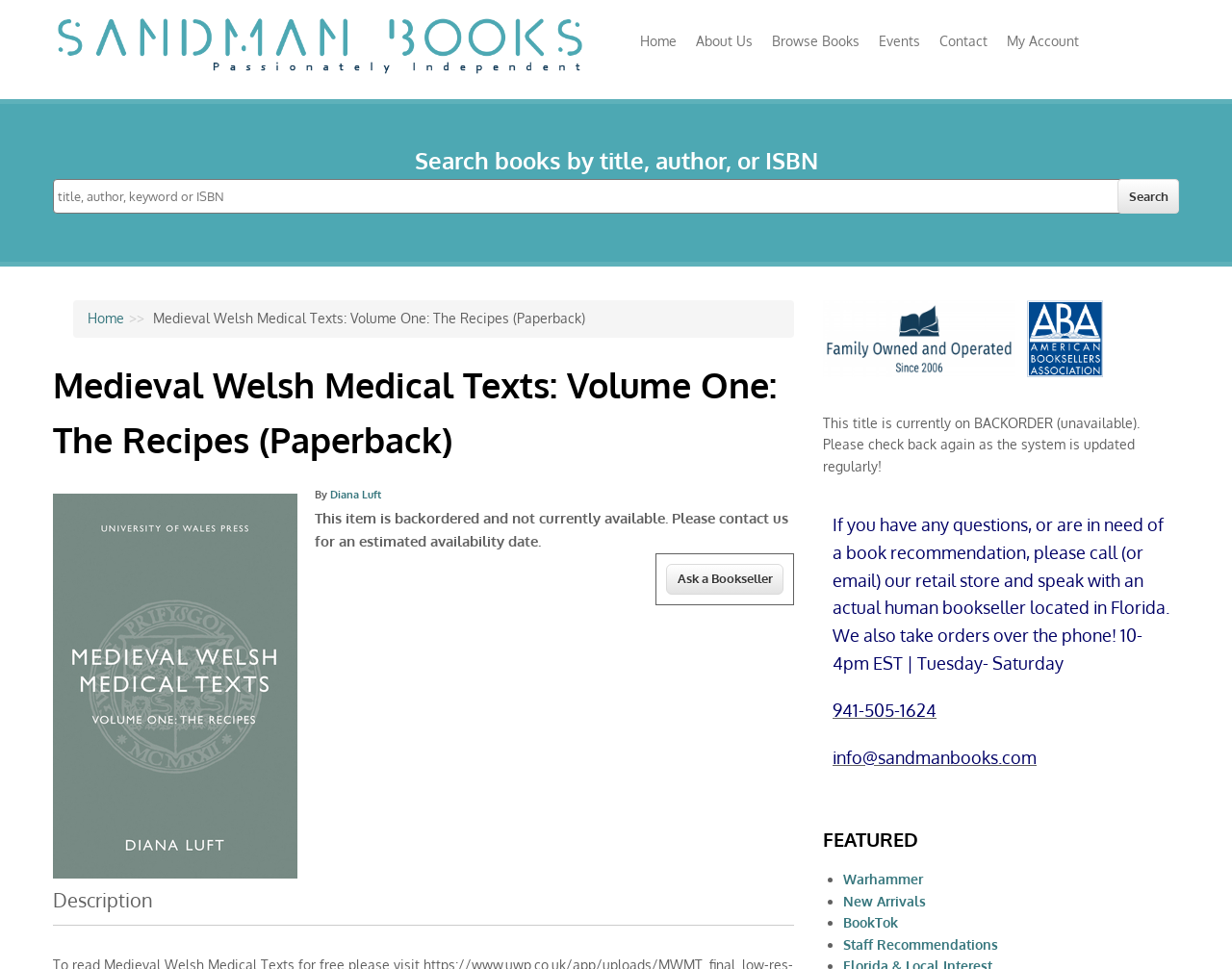Determine the bounding box for the described HTML element: "name="op" value="Search"". Ensure the coordinates are four float numbers between 0 and 1 in the format [left, top, right, bottom].

[0.907, 0.185, 0.957, 0.221]